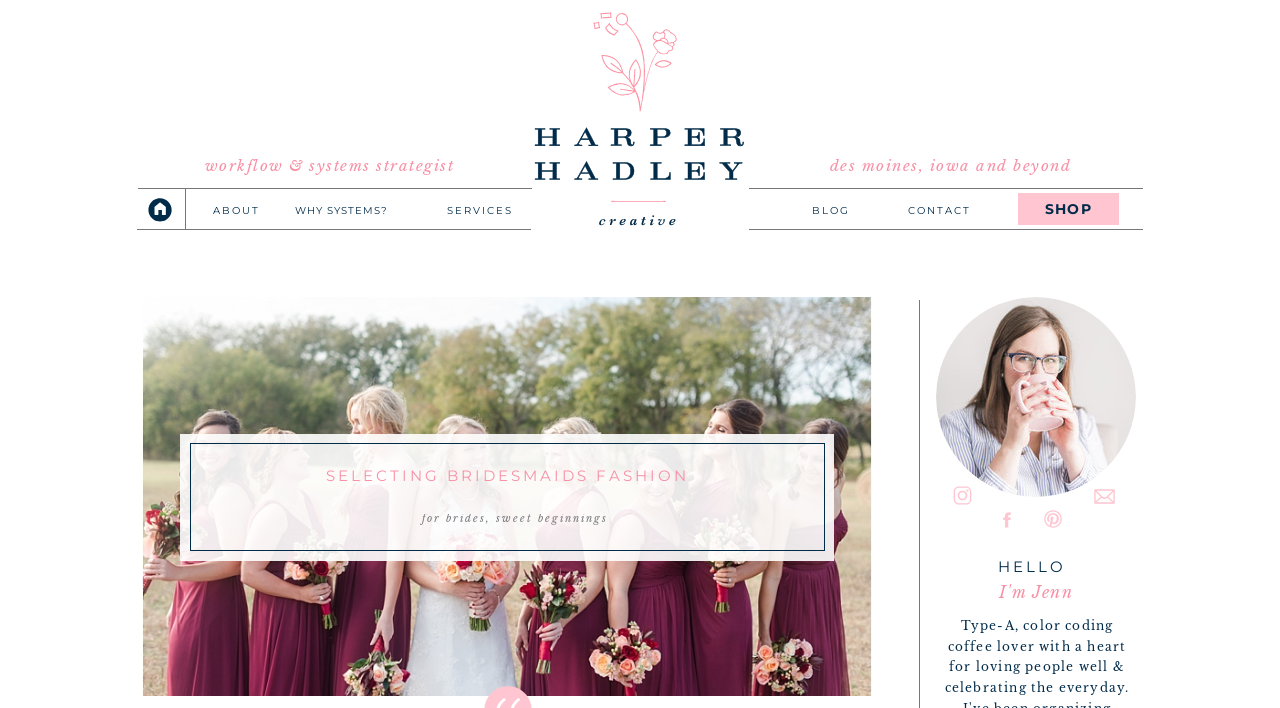Find and indicate the bounding box coordinates of the region you should select to follow the given instruction: "Visit the 'SERVICES' page".

[0.349, 0.288, 0.401, 0.306]